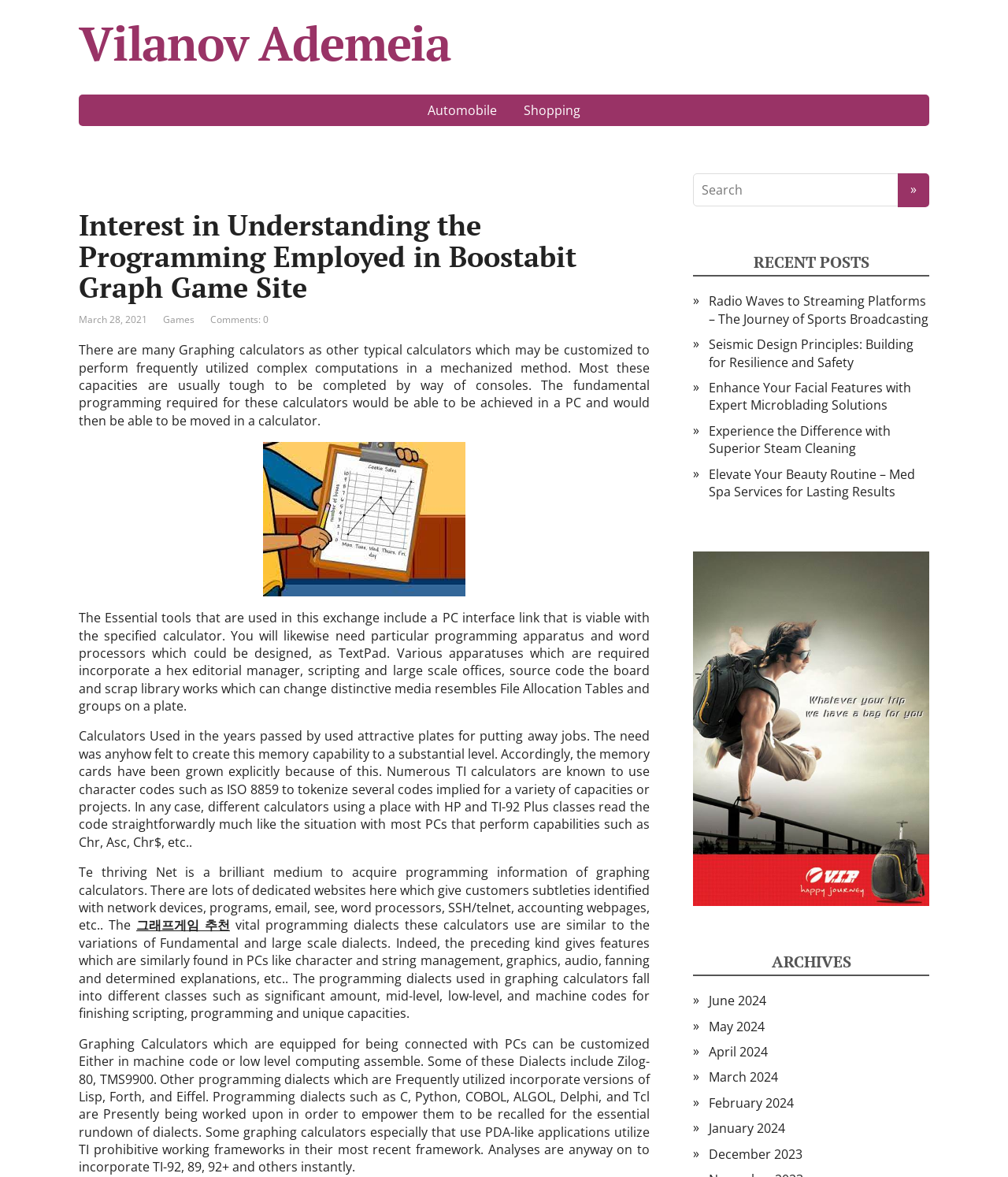Please indicate the bounding box coordinates for the clickable area to complete the following task: "View the 'Games' page". The coordinates should be specified as four float numbers between 0 and 1, i.e., [left, top, right, bottom].

[0.162, 0.266, 0.193, 0.277]